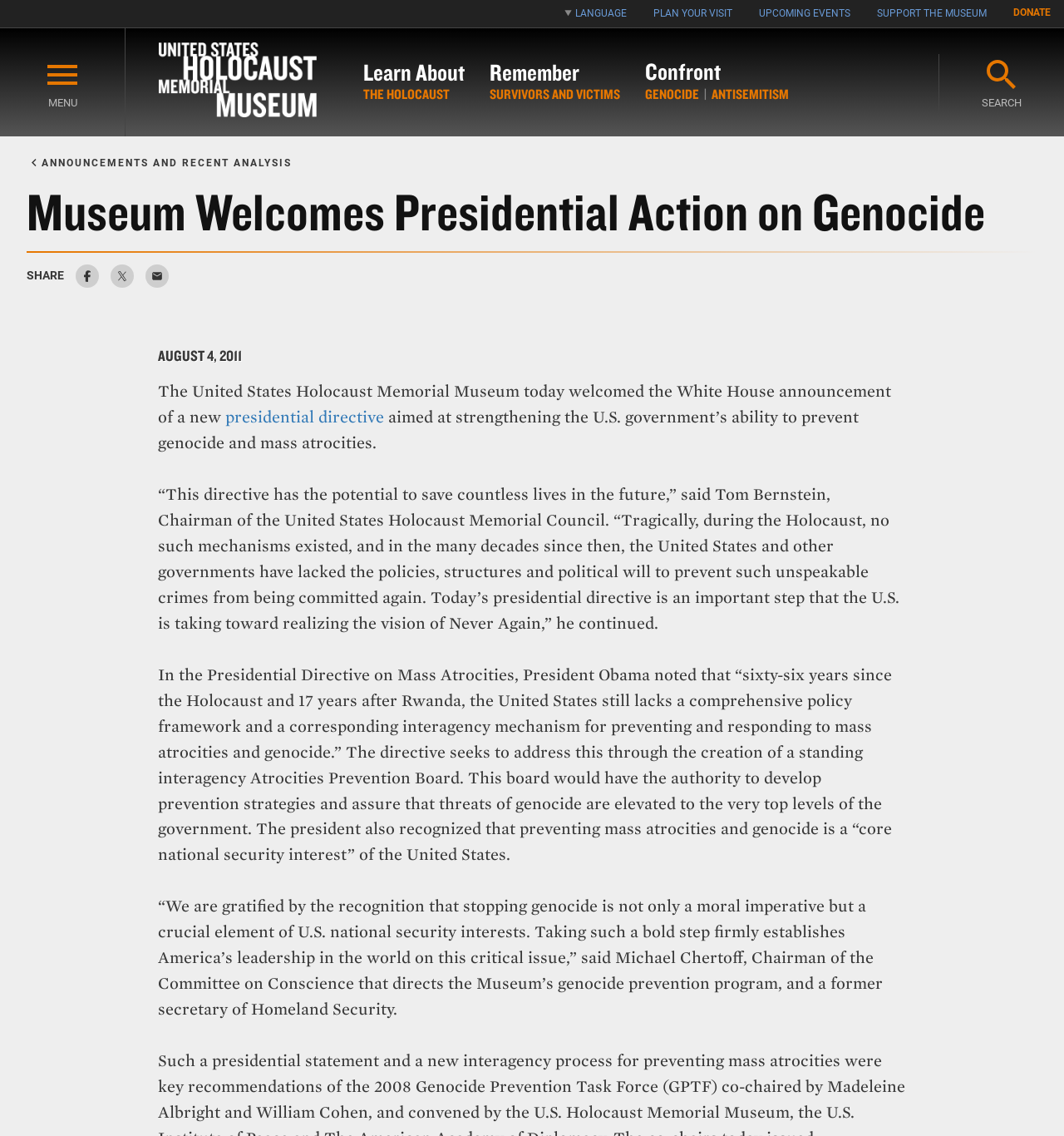Determine the coordinates of the bounding box that should be clicked to complete the instruction: "Plan your visit". The coordinates should be represented by four float numbers between 0 and 1: [left, top, right, bottom].

[0.602, 0.0, 0.701, 0.024]